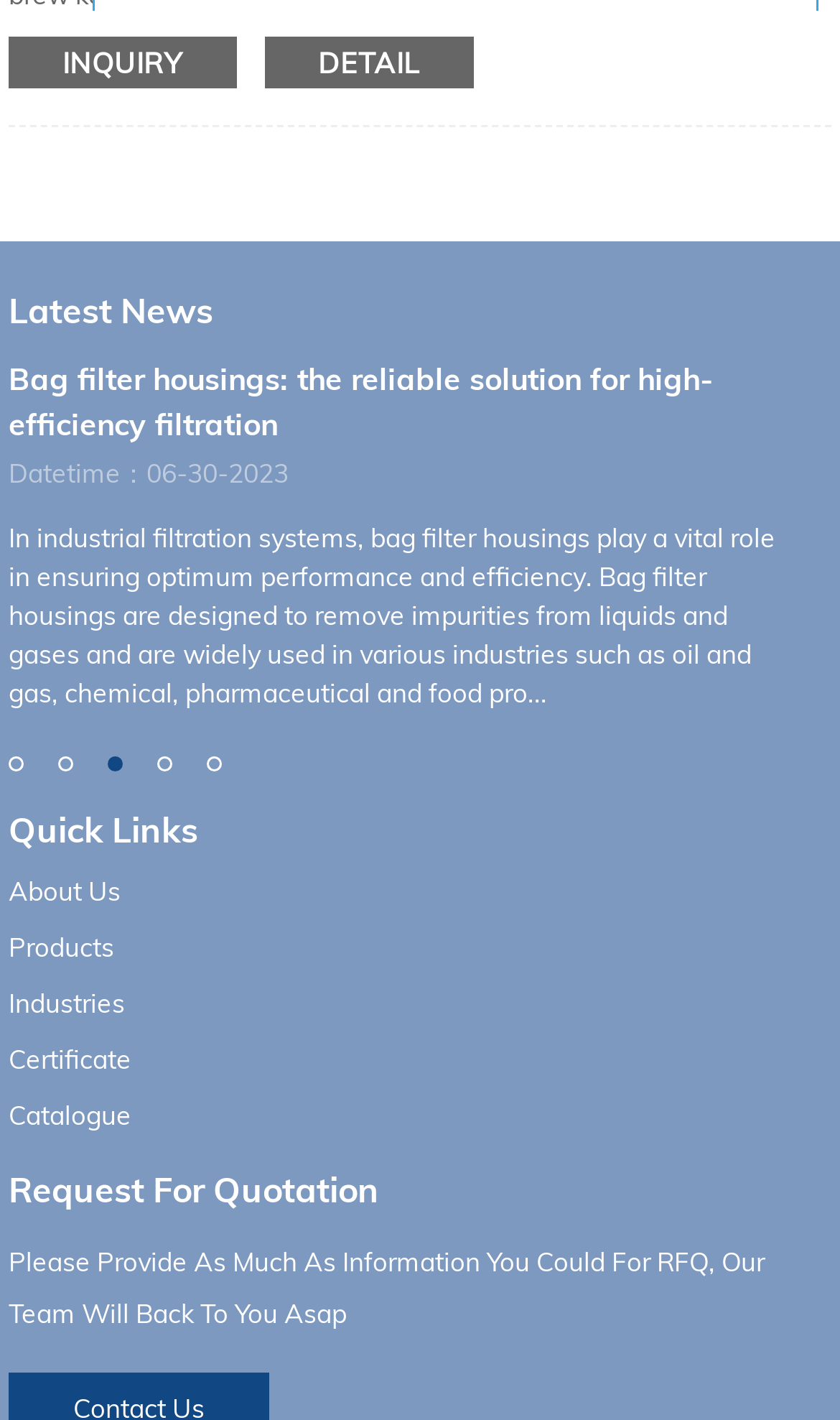Locate the bounding box coordinates of the area that needs to be clicked to fulfill the following instruction: "Go to the DETAILS page". The coordinates should be in the format of four float numbers between 0 and 1, namely [left, top, right, bottom].

[0.314, 0.026, 0.564, 0.063]